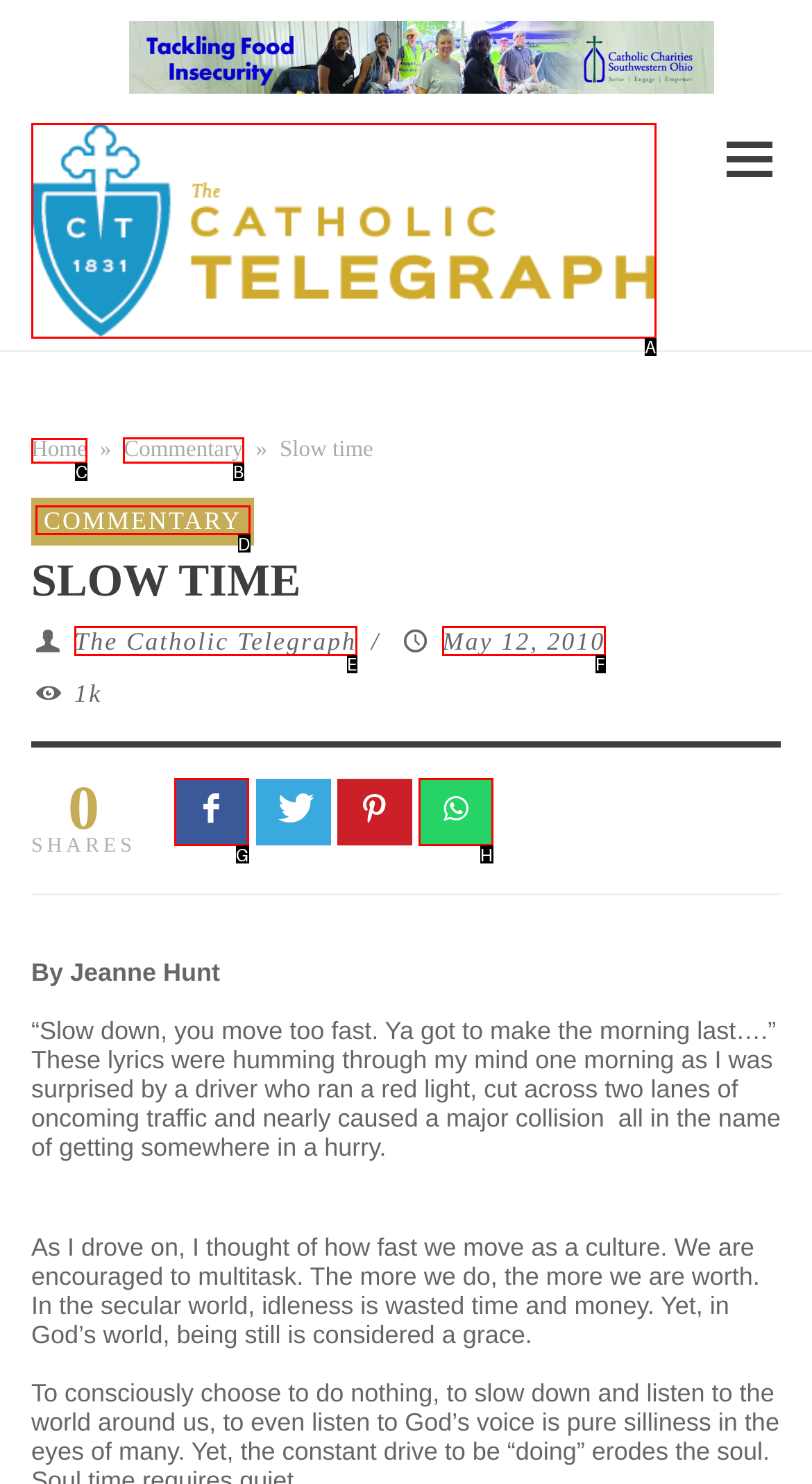Please identify the correct UI element to click for the task: Visit the 'Commentary' section Respond with the letter of the appropriate option.

B